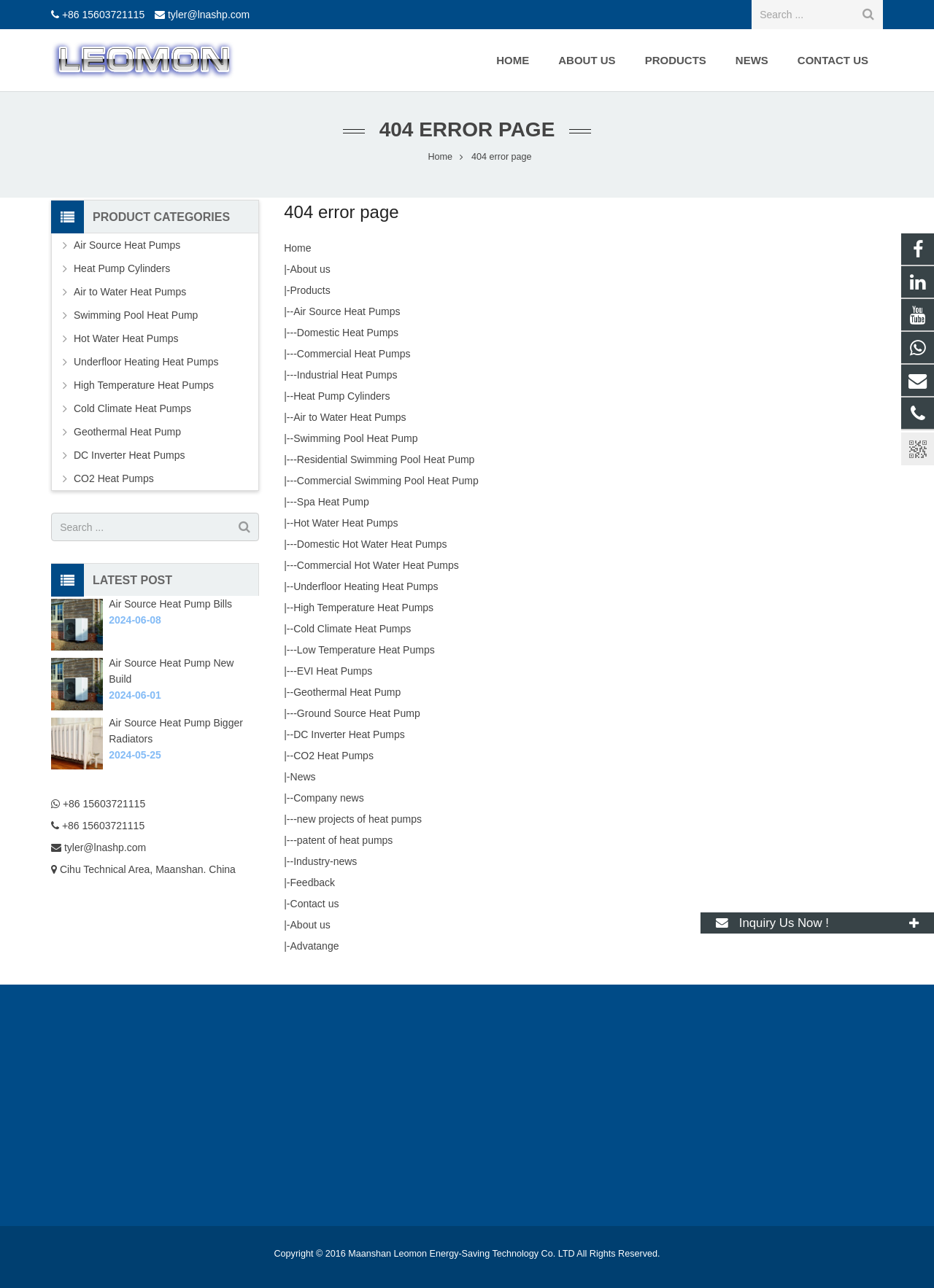Find the bounding box of the web element that fits this description: "Products".

[0.311, 0.221, 0.354, 0.23]